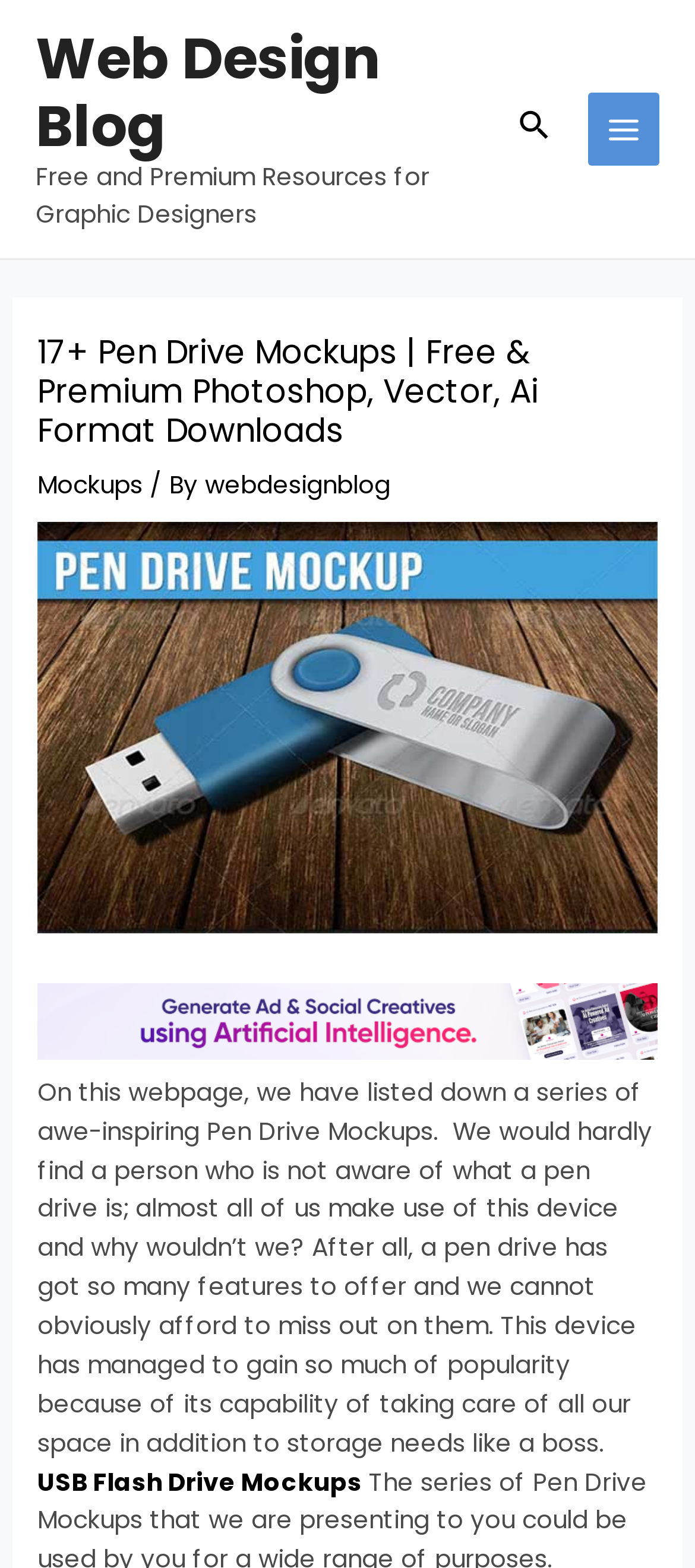What is the purpose of a pen drive?
Answer with a single word or short phrase according to what you see in the image.

Storage needs